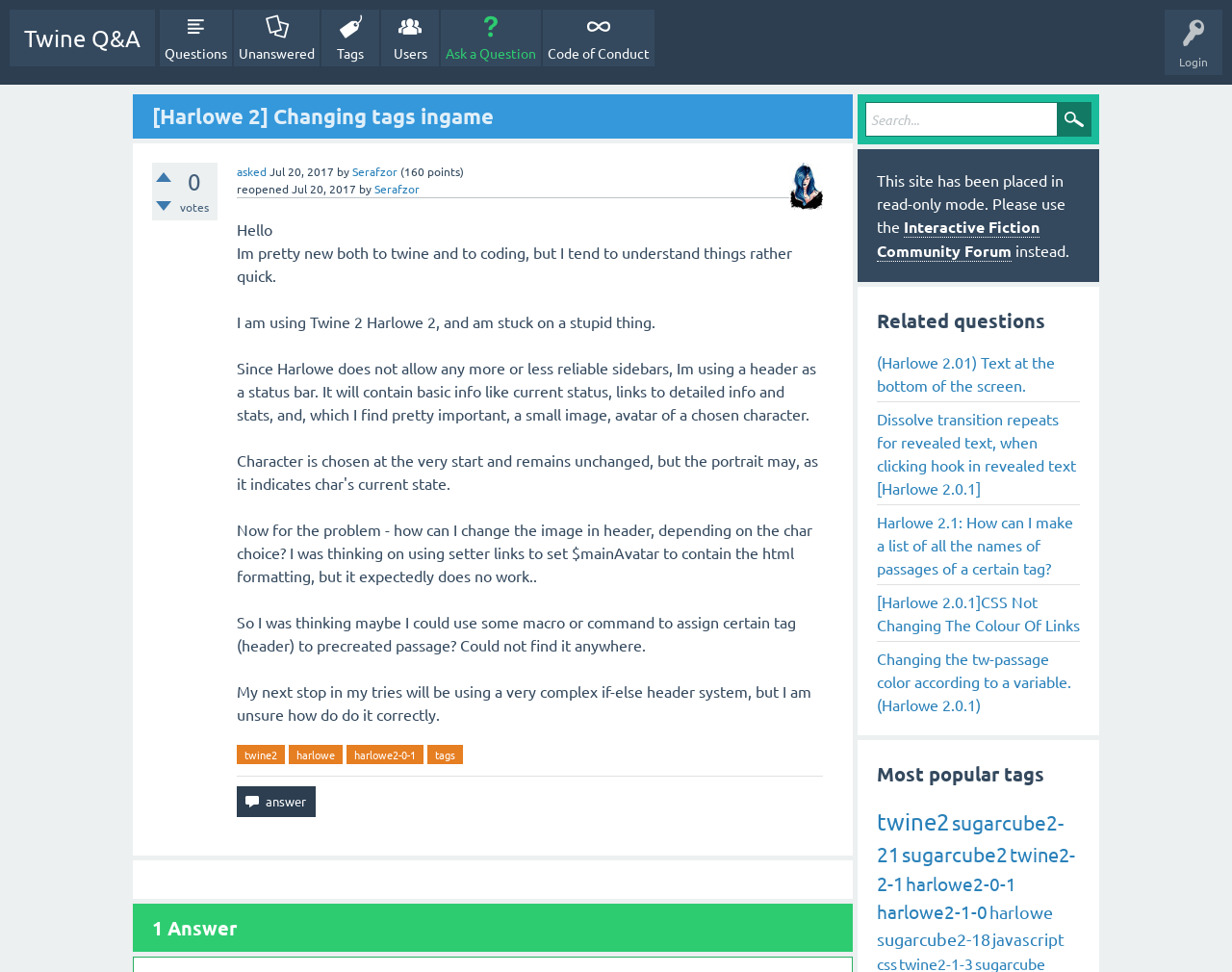Predict the bounding box coordinates of the UI element that matches this description: "name="q" placeholder="Search..."". The coordinates should be in the format [left, top, right, bottom] with each value between 0 and 1.

[0.702, 0.105, 0.886, 0.14]